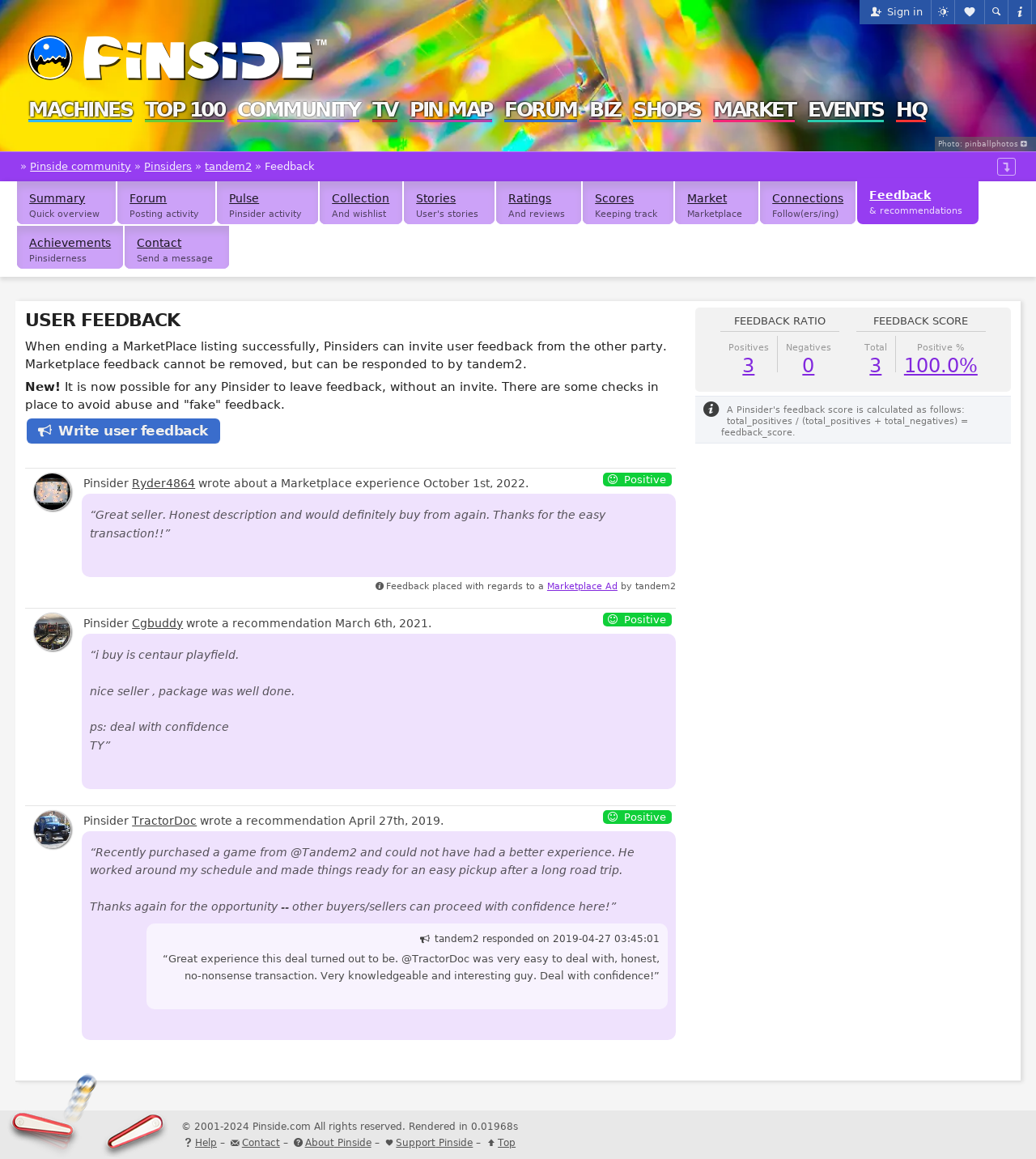Could you provide the bounding box coordinates for the portion of the screen to click to complete this instruction: "Sign in"?

[0.837, 0.005, 0.895, 0.015]